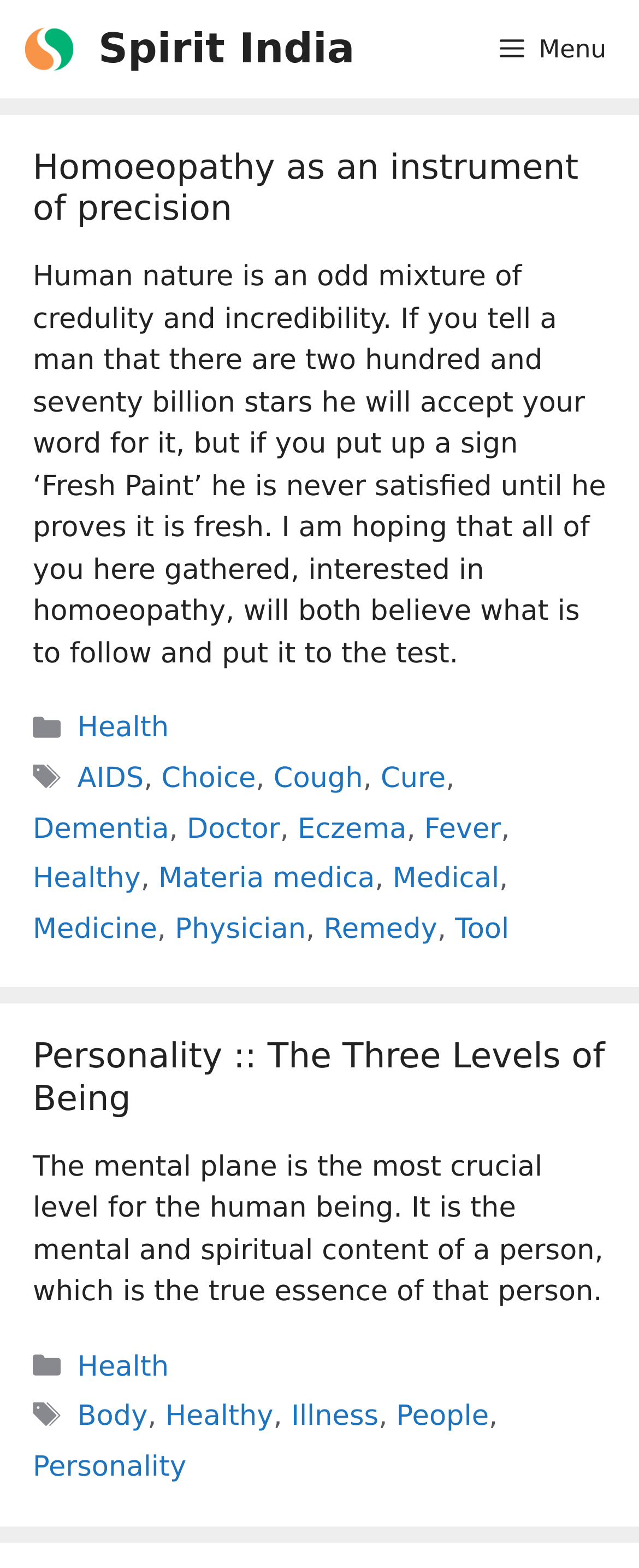What categories are listed in the footer of the first article?
Look at the image and provide a short answer using one word or a phrase.

Health